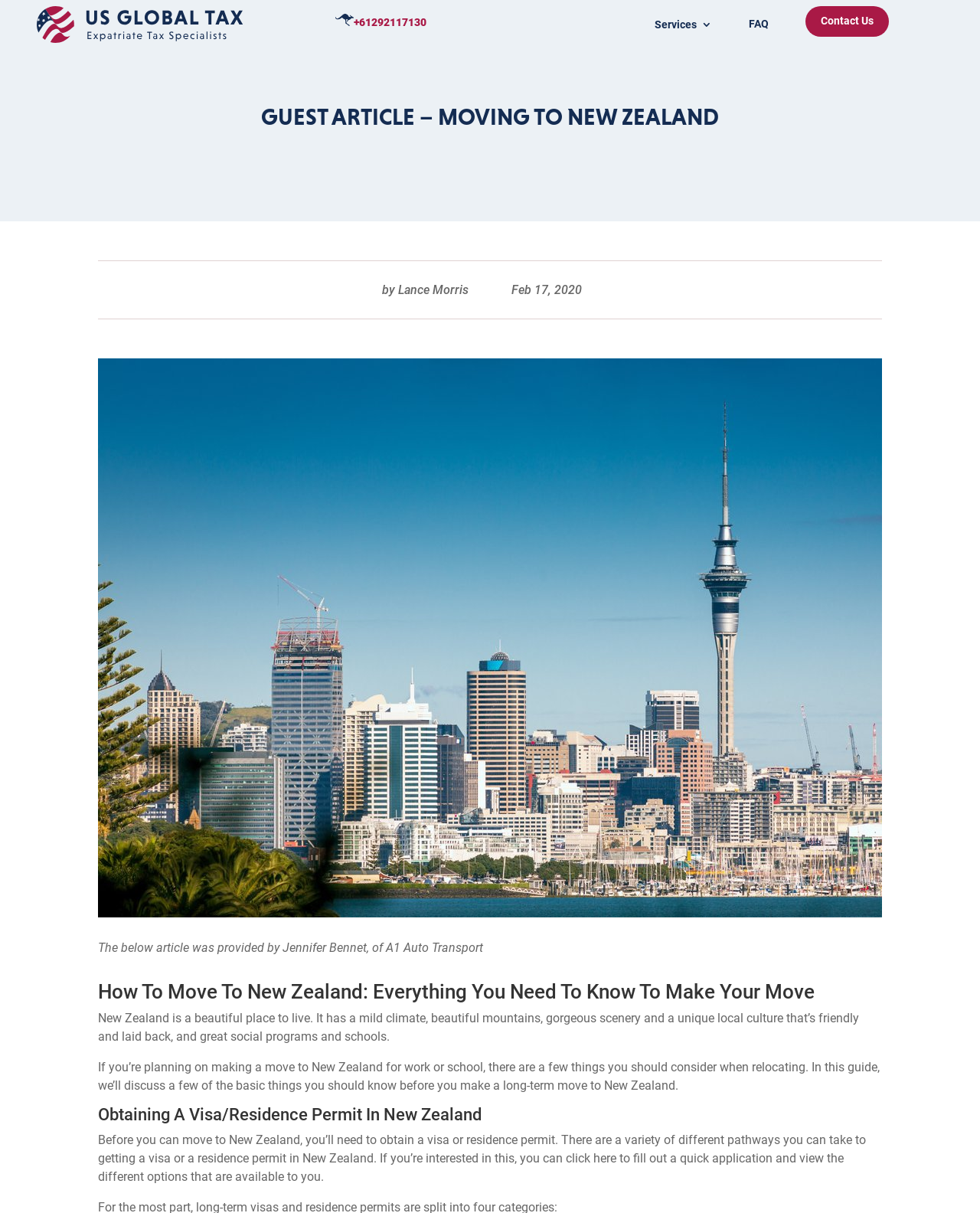Describe all the key features of the webpage in detail.

The webpage is about moving to New Zealand or Australia, specifically providing guidance for those planning to relocate for work or school. At the top left, there is a link with no text, followed by a location icon and a phone number link. To the right, there are three links: "Services", "FAQ", and "Contact Us".

Below these links, there is a heading "GUEST ARTICLE – MOVING TO NEW ZEALAND" with the author's name "Lance Morris" and the date "Feb 17, 2020" written below it. On the right side of the heading, there is a large image of the Auckland City Skyline.

The main content of the webpage starts with a paragraph of text introducing the article, which is provided by Jennifer Bennet of A1 Auto Transport. Below this, there is a heading "How To Move To New Zealand: Everything You Need To Know To Make Your Move" followed by a paragraph describing the benefits of living in New Zealand.

The webpage then provides guidance on relocating to New Zealand, with a heading "Obtaining A Visa/Residence Permit In New Zealand" and a paragraph explaining the process of obtaining a visa or residence permit, including a call-to-action to fill out a quick application to view the different options available.